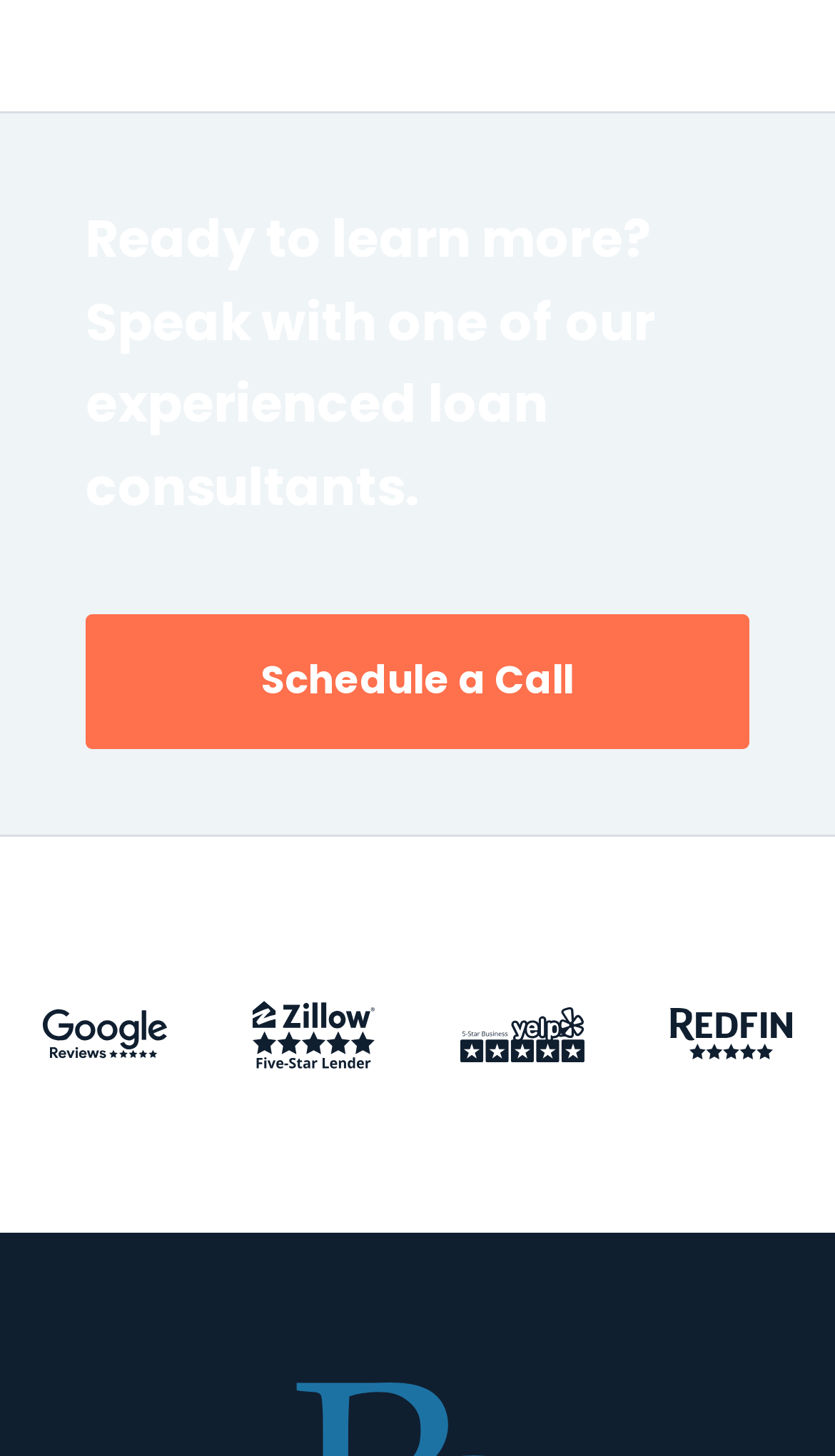How many review icons are displayed?
Please use the visual content to give a single word or phrase answer.

4